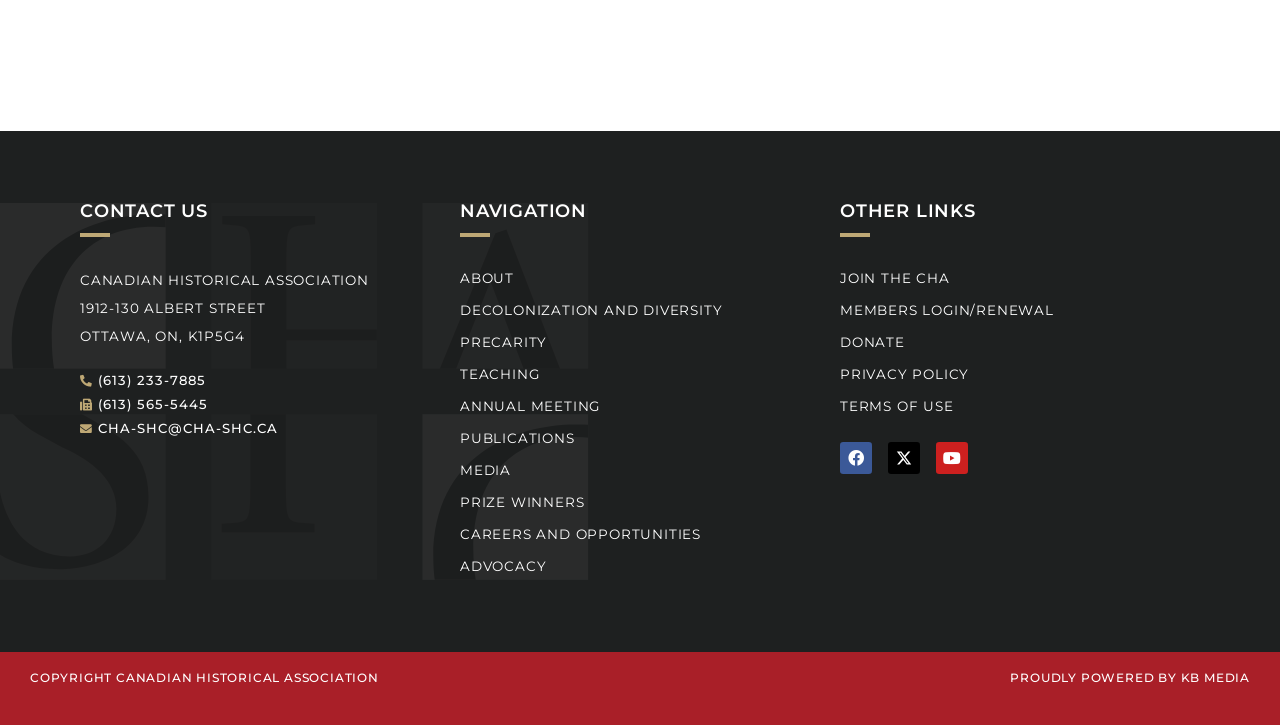Locate the bounding box coordinates of the item that should be clicked to fulfill the instruction: "Click the 'CONTACT US' heading".

[0.062, 0.277, 0.344, 0.306]